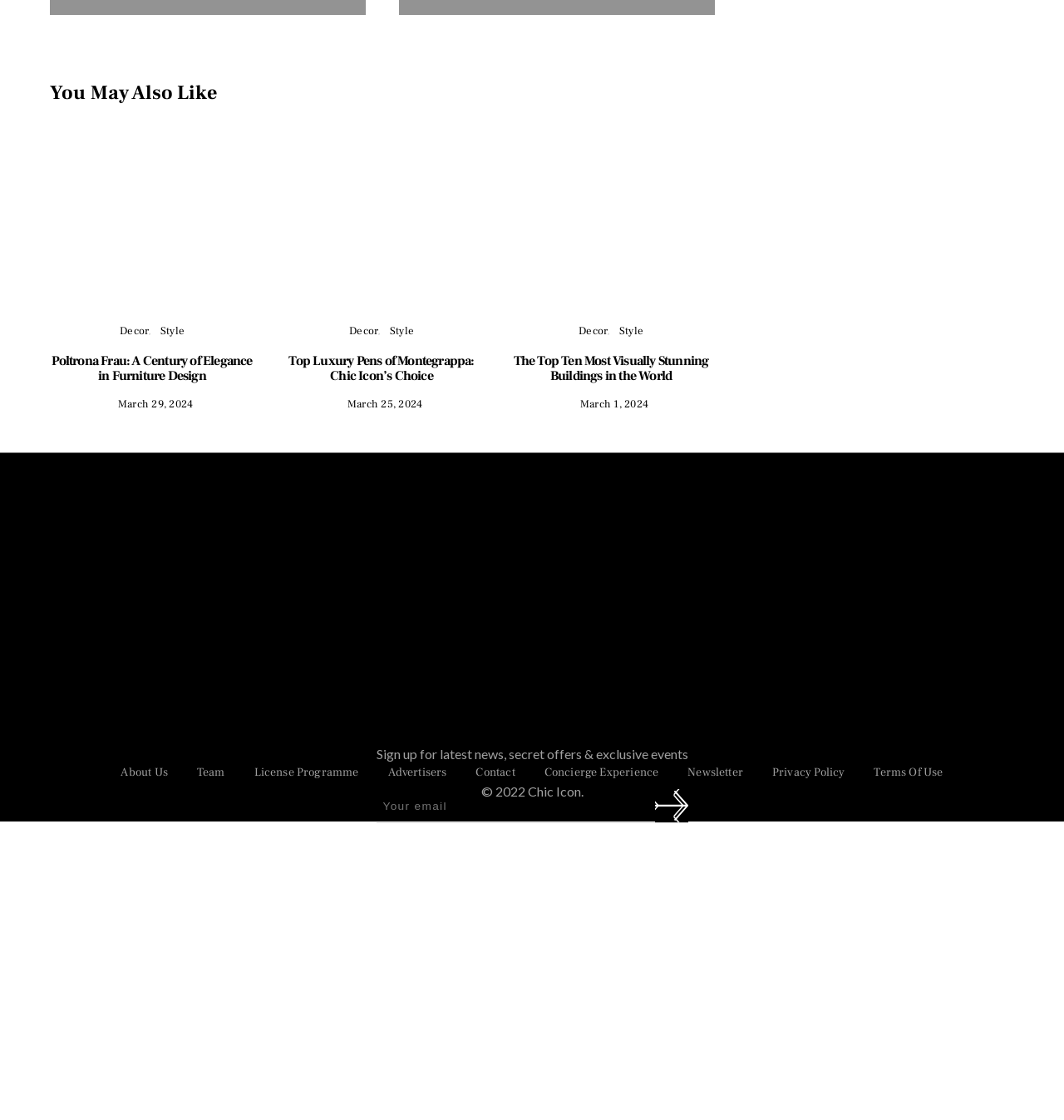Bounding box coordinates are to be given in the format (top-left x, top-left y, bottom-right x, bottom-right y). All values must be floating point numbers between 0 and 1. Provide the bounding box coordinate for the UI element described as: Privacy Policy

[0.726, 0.914, 0.794, 0.929]